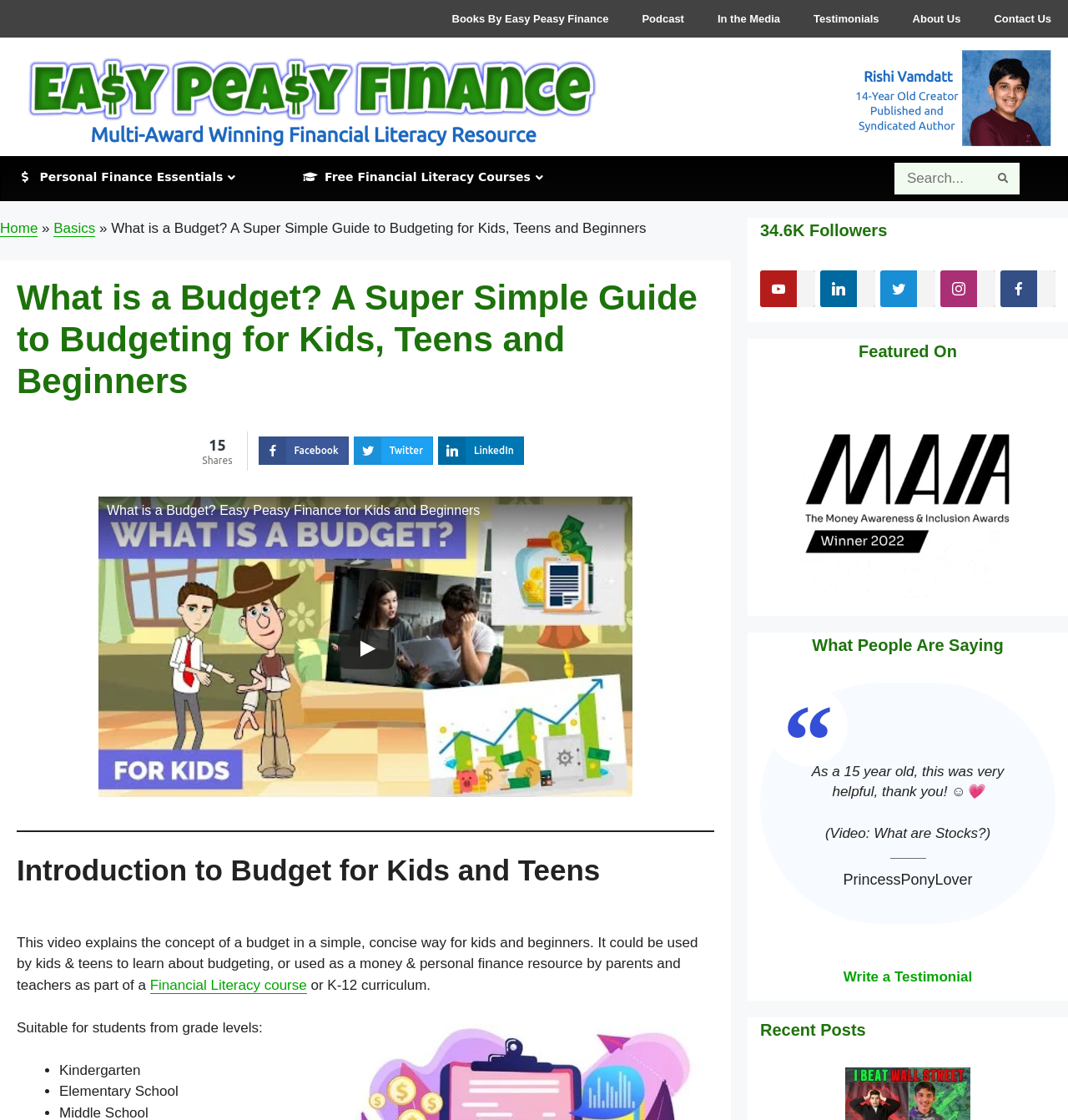Please respond to the question with a concise word or phrase:
What is the purpose of the video described in the webpage?

To teach kids and beginners about budgeting